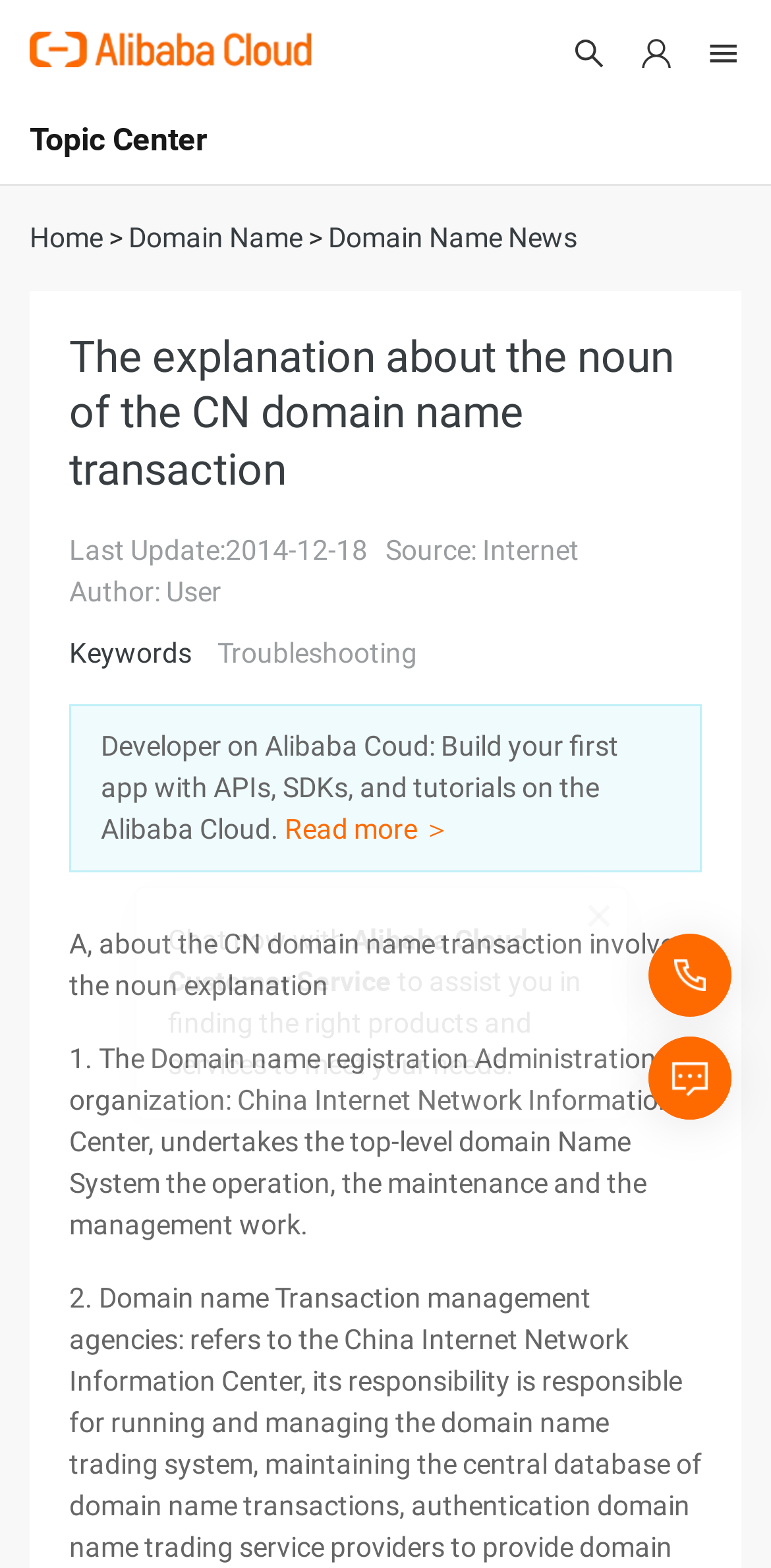Answer this question using a single word or a brief phrase:
What is the author of the webpage content?

User